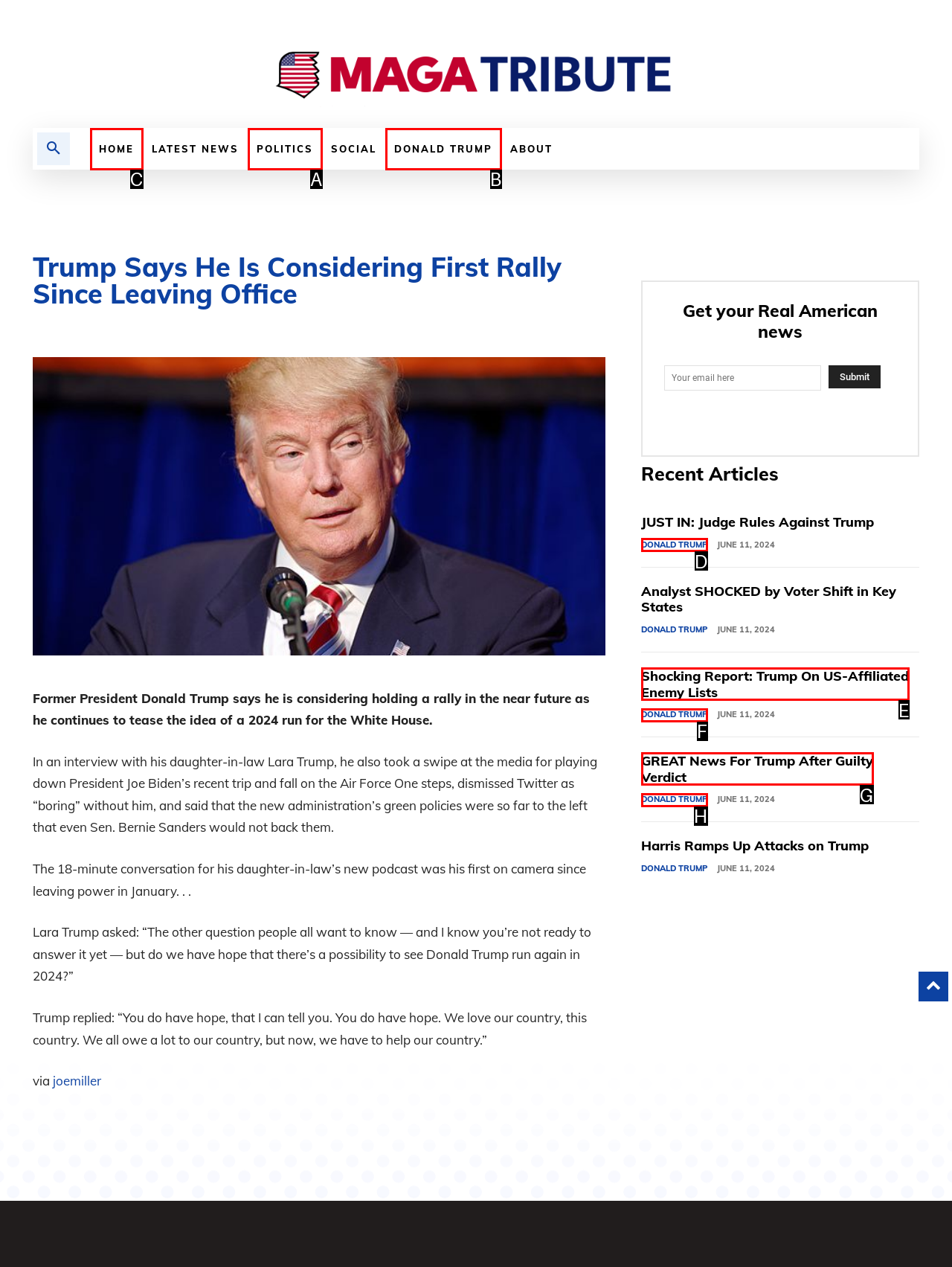Which HTML element should be clicked to fulfill the following task: Go to the 'HOME' page?
Reply with the letter of the appropriate option from the choices given.

C